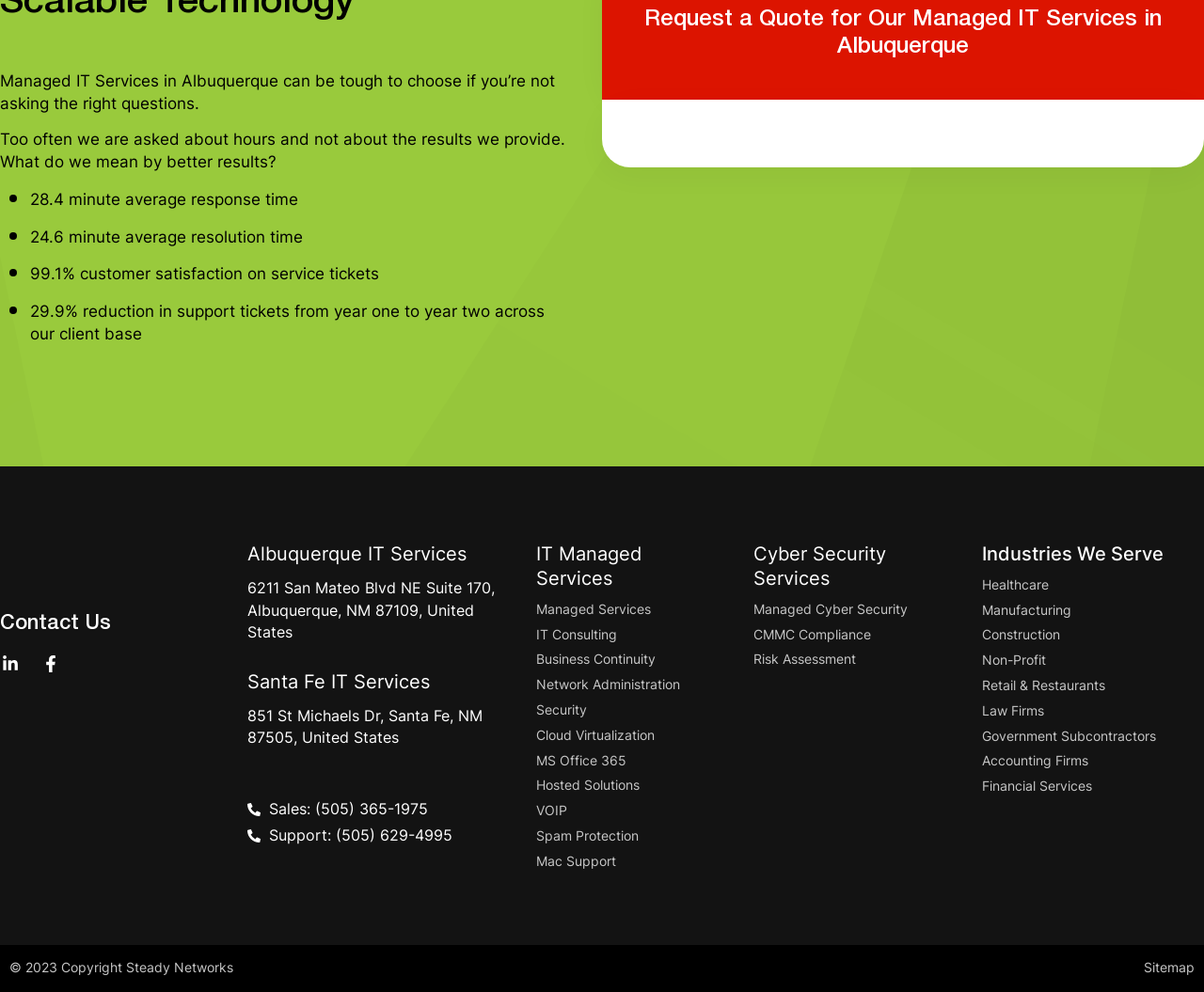Determine the bounding box coordinates for the UI element matching this description: "Manufacturing".

[0.816, 0.607, 0.984, 0.623]